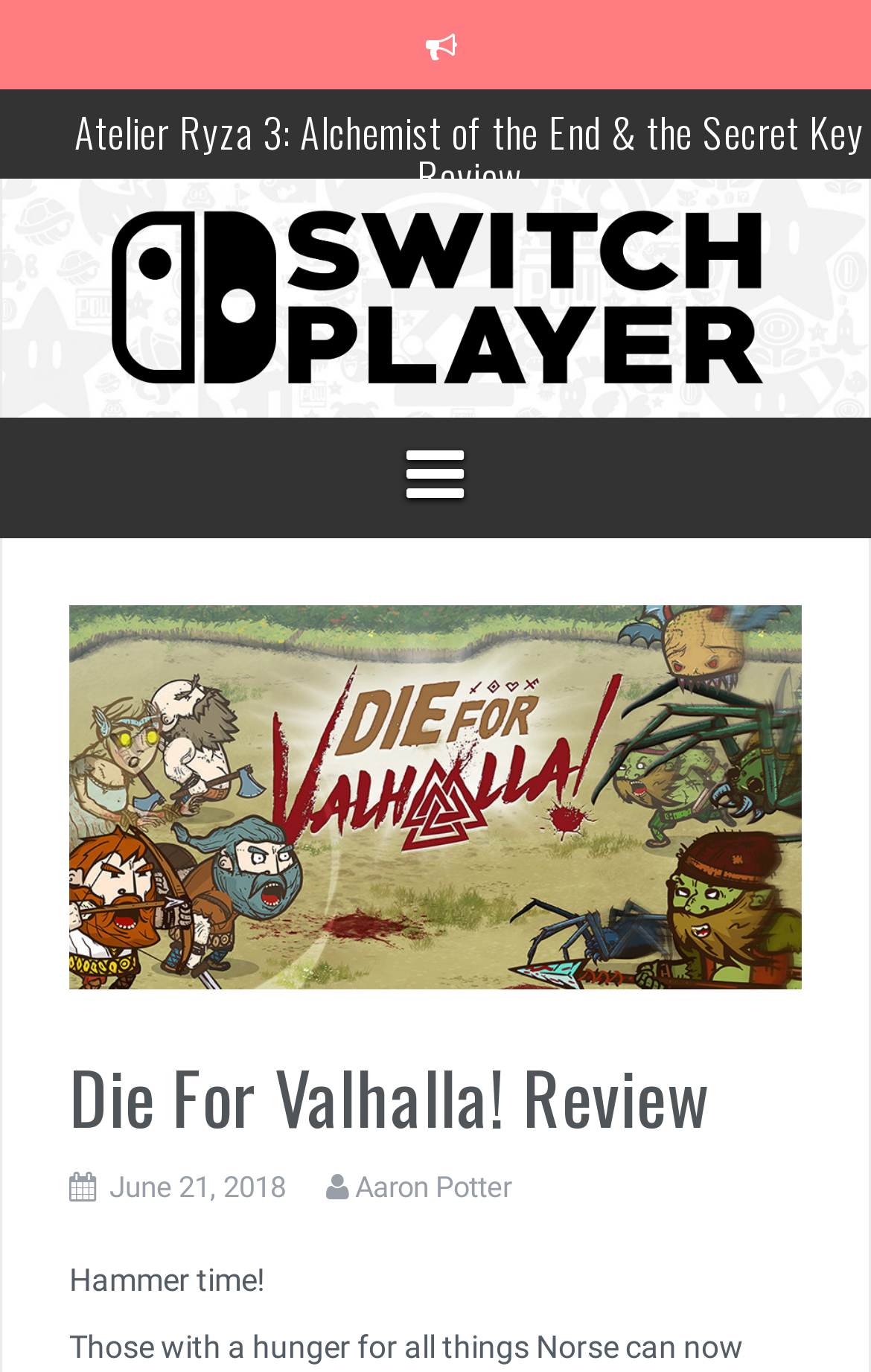Use a single word or phrase to answer the question: 
Is the review for 'Die For Valhalla!' written by Aaron Potter?

Yes